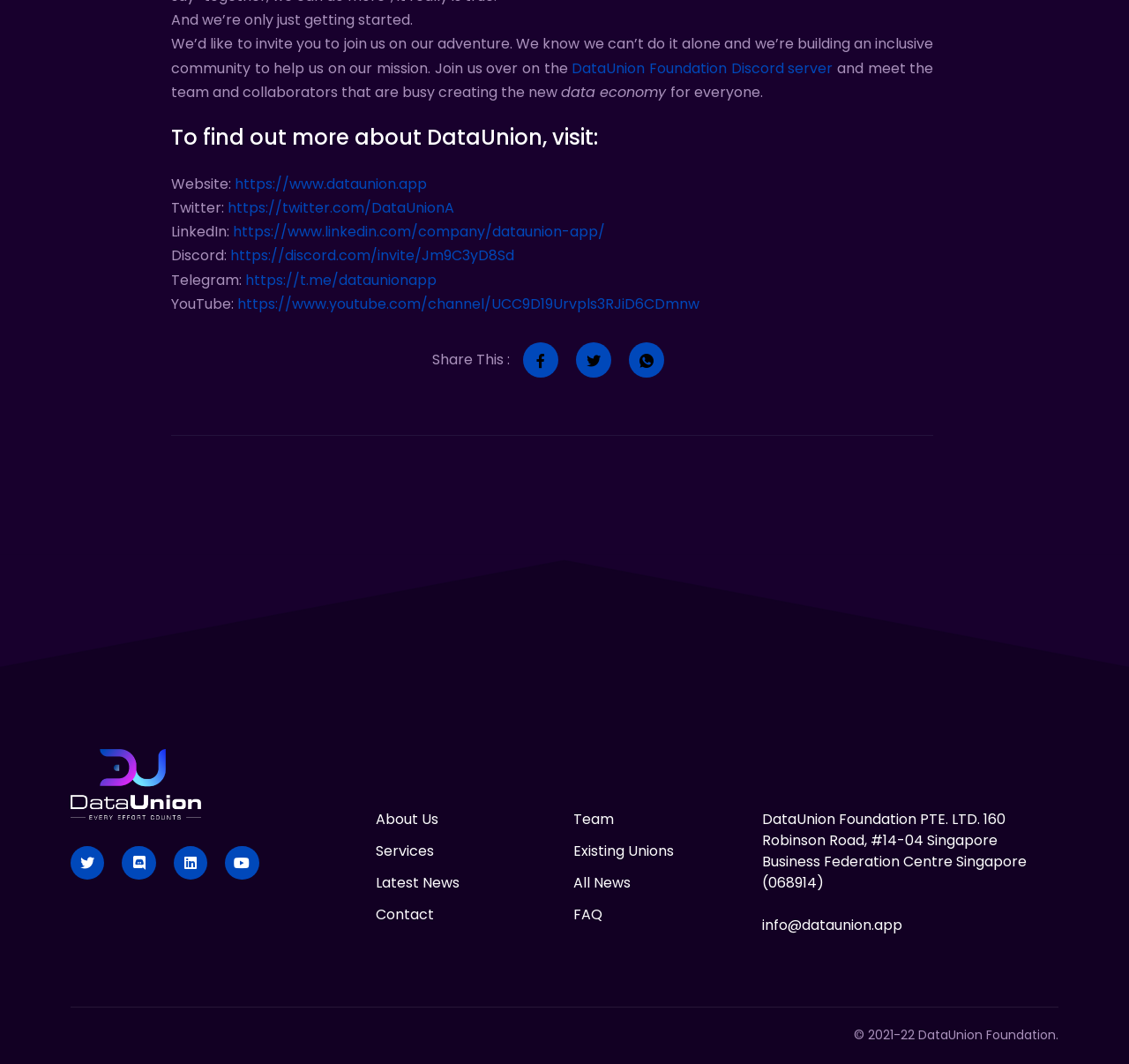Respond with a single word or phrase for the following question: 
What social media platforms are linked on the webpage?

Twitter, LinkedIn, YouTube, Discord